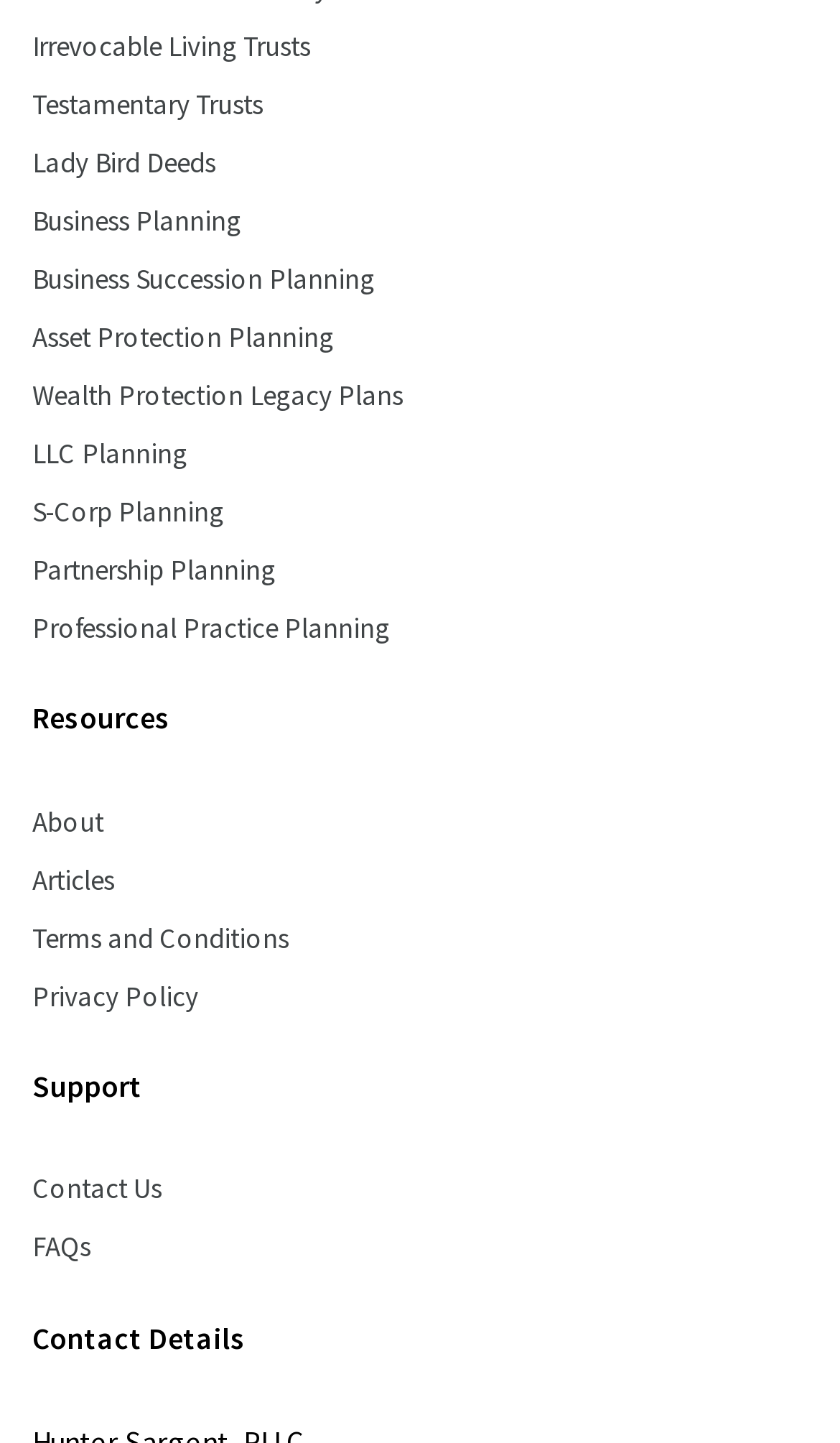What is the last link in the webpage?
Answer briefly with a single word or phrase based on the image.

FAQs